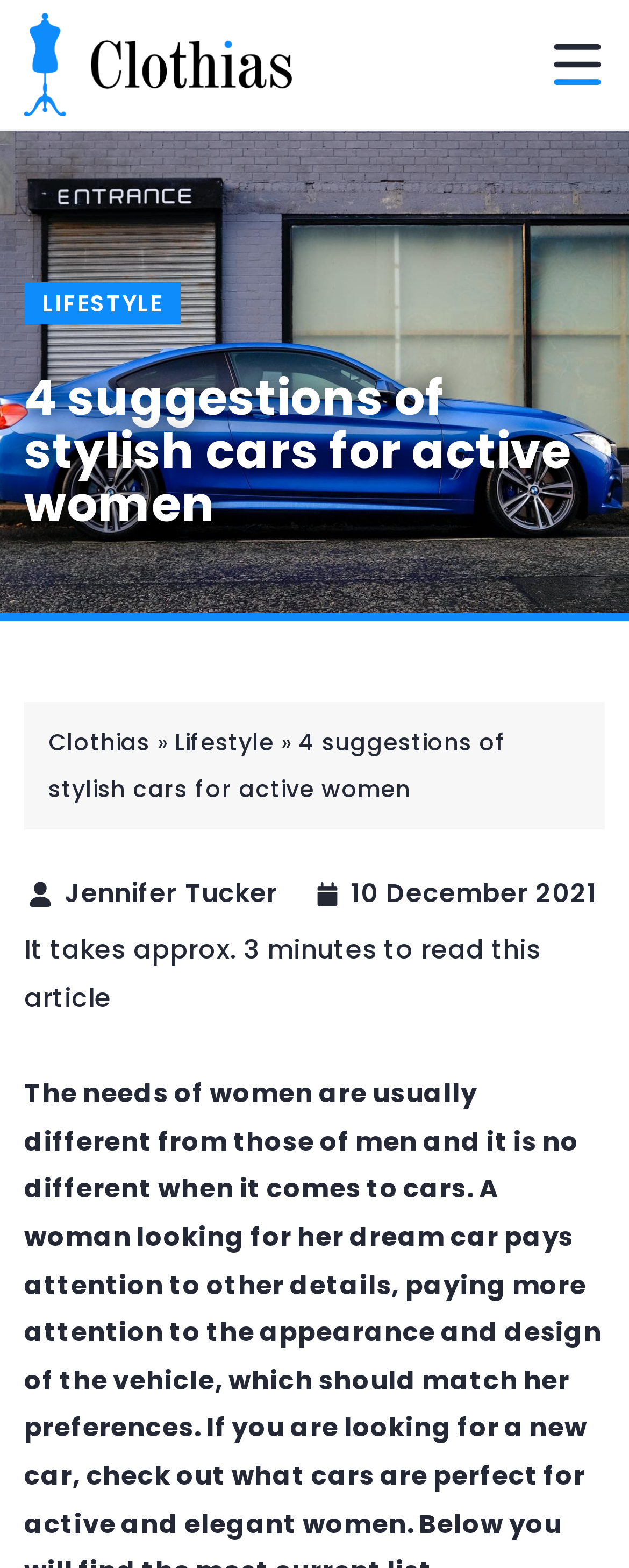Please determine the heading text of this webpage.

4 suggestions of stylish cars for active women